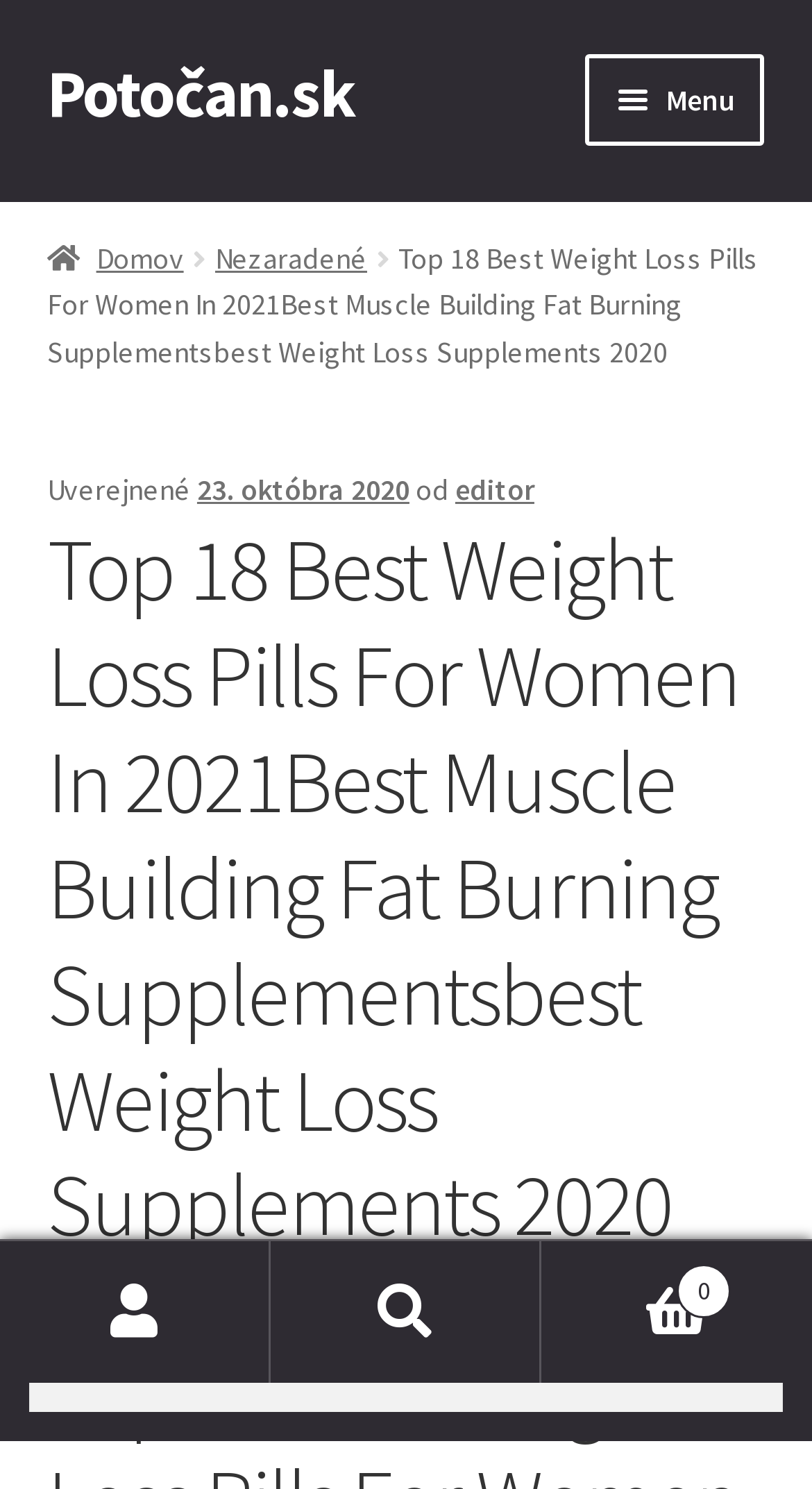Identify the bounding box coordinates necessary to click and complete the given instruction: "Expand the menu for Svietidlá".

[0.8, 0.173, 0.942, 0.237]